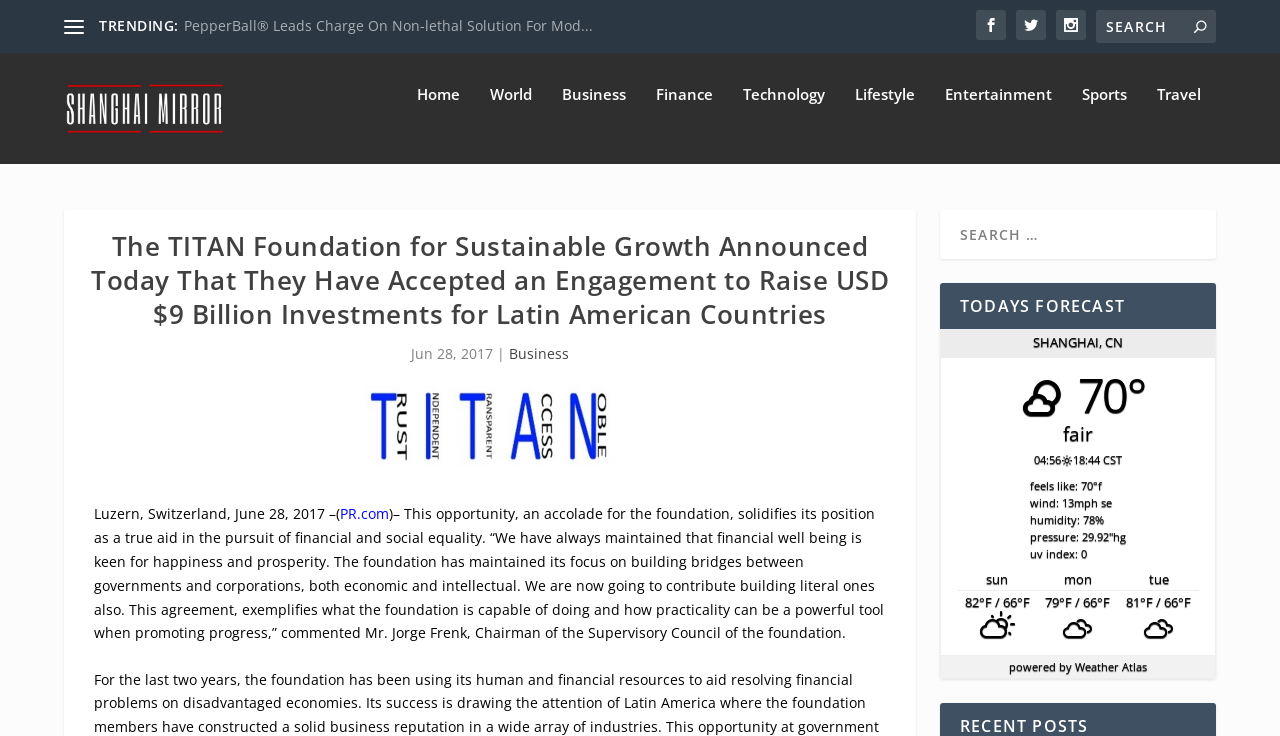Calculate the bounding box coordinates for the UI element based on the following description: "name="s" placeholder="Search" title="Search for:"". Ensure the coordinates are four float numbers between 0 and 1, i.e., [left, top, right, bottom].

[0.856, 0.014, 0.95, 0.058]